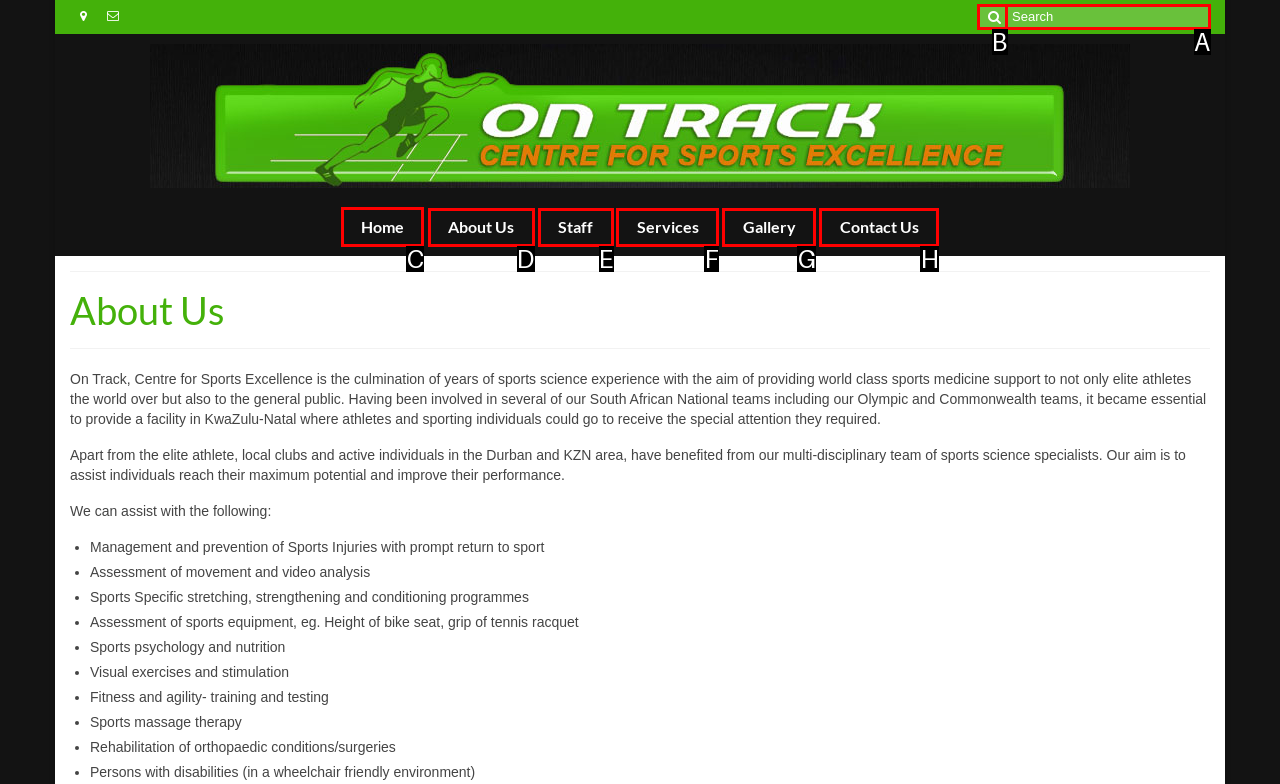Tell me which letter corresponds to the UI element that will allow you to Click on Home. Answer with the letter directly.

C